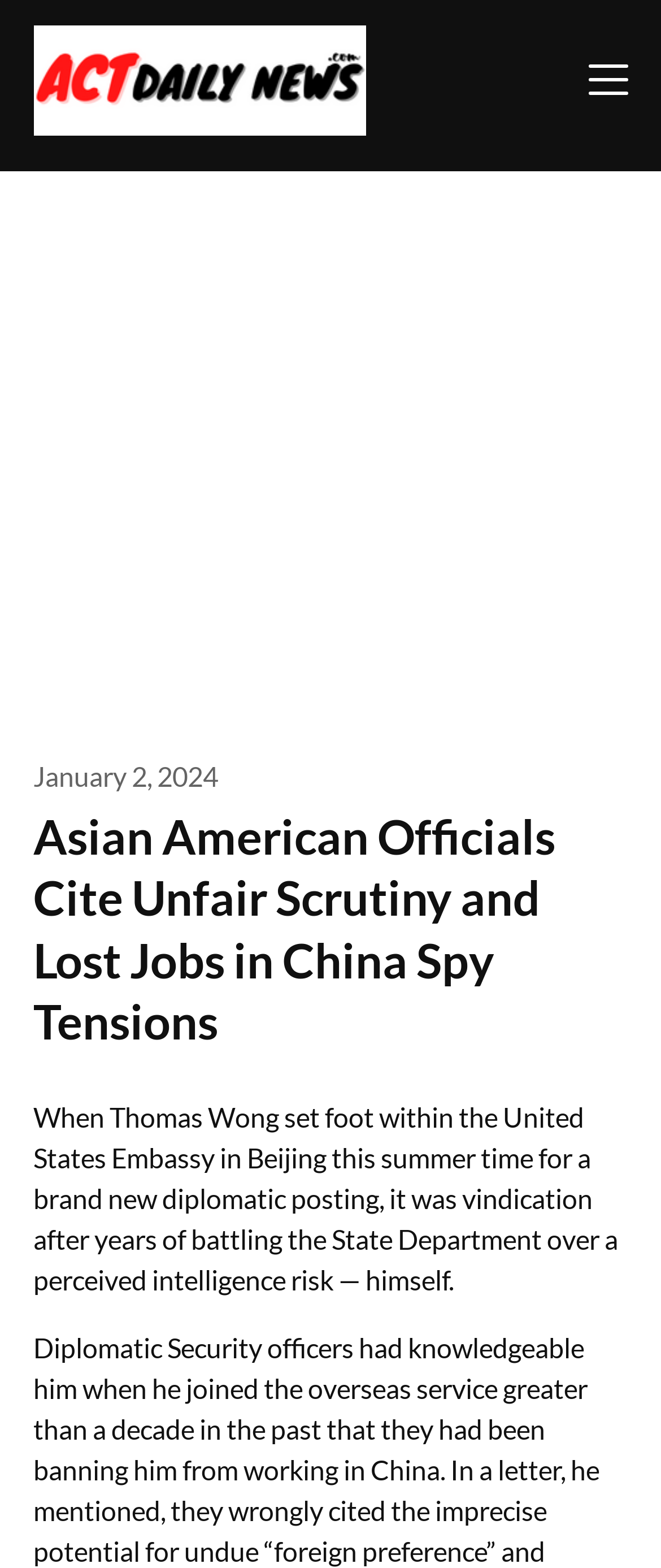Identify the title of the webpage and provide its text content.

Asian American Officials Cite Unfair Scrutiny and Lost Jobs in China Spy Tensions